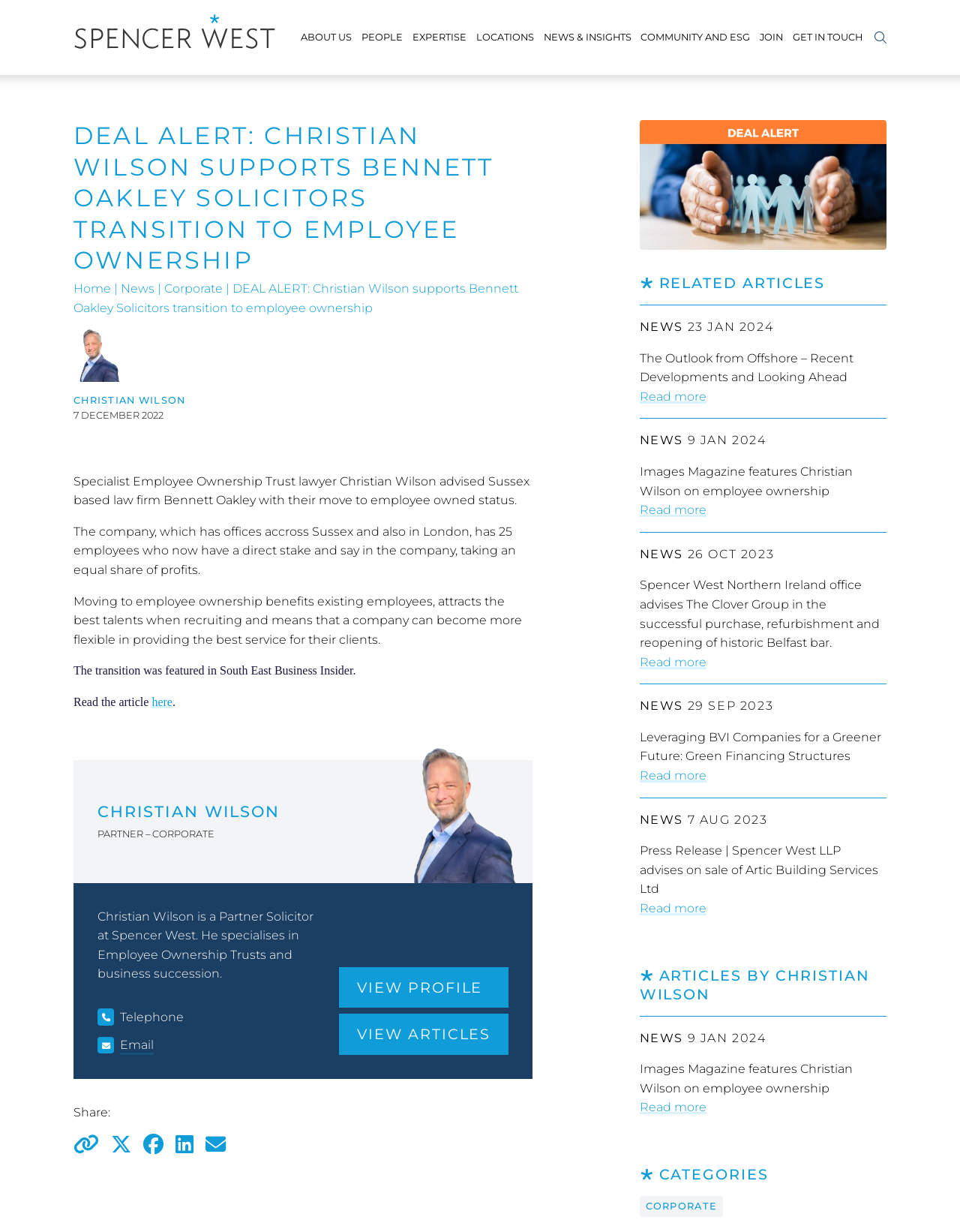Determine the bounding box coordinates of the region I should click to achieve the following instruction: "Share the news". Ensure the bounding box coordinates are four float numbers between 0 and 1, i.e., [left, top, right, bottom].

[0.077, 0.897, 0.115, 0.909]